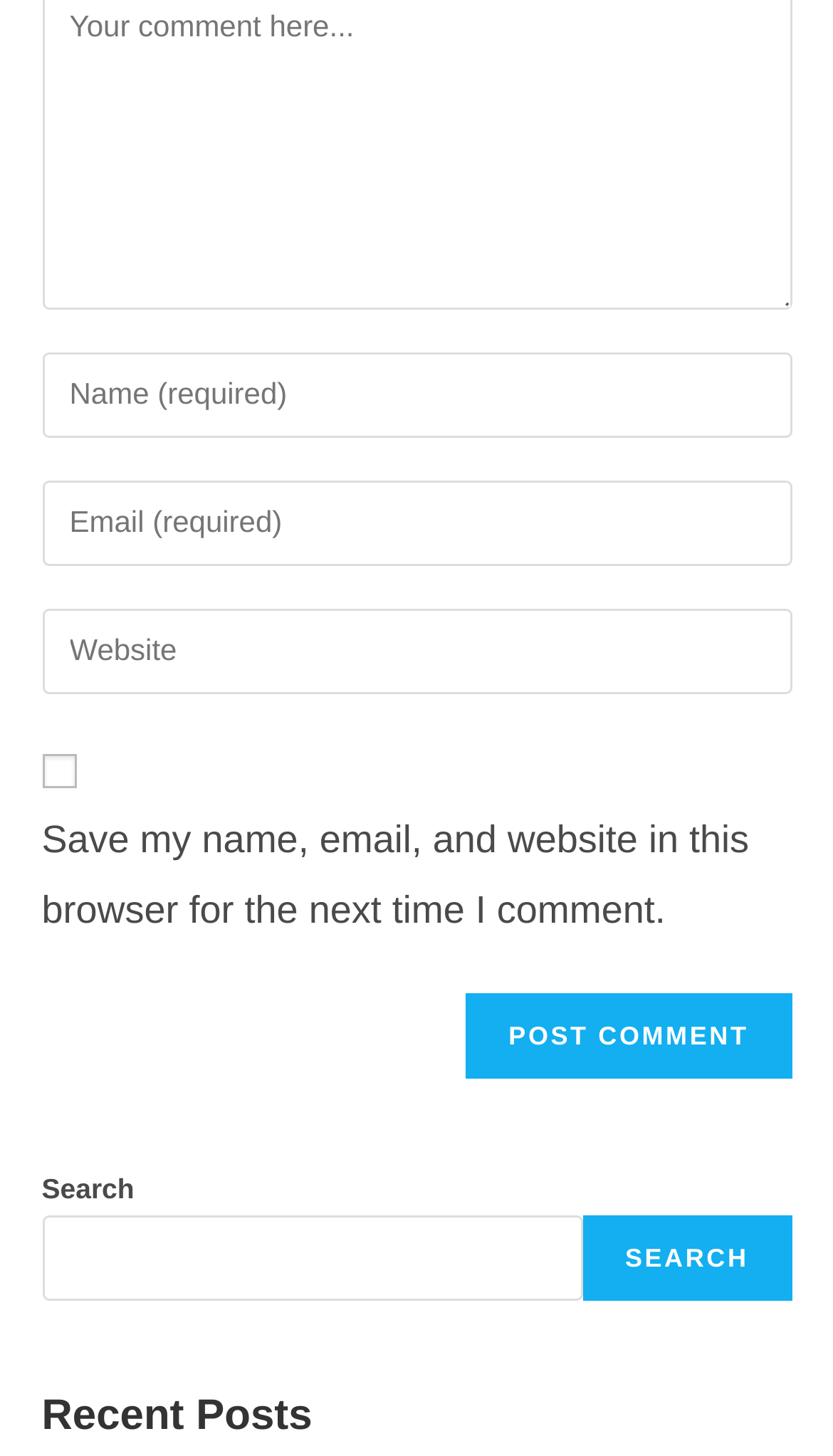Provide the bounding box coordinates of the HTML element described as: "parent_node: SEARCH name="s"". The bounding box coordinates should be four float numbers between 0 and 1, i.e., [left, top, right, bottom].

[0.05, 0.834, 0.699, 0.893]